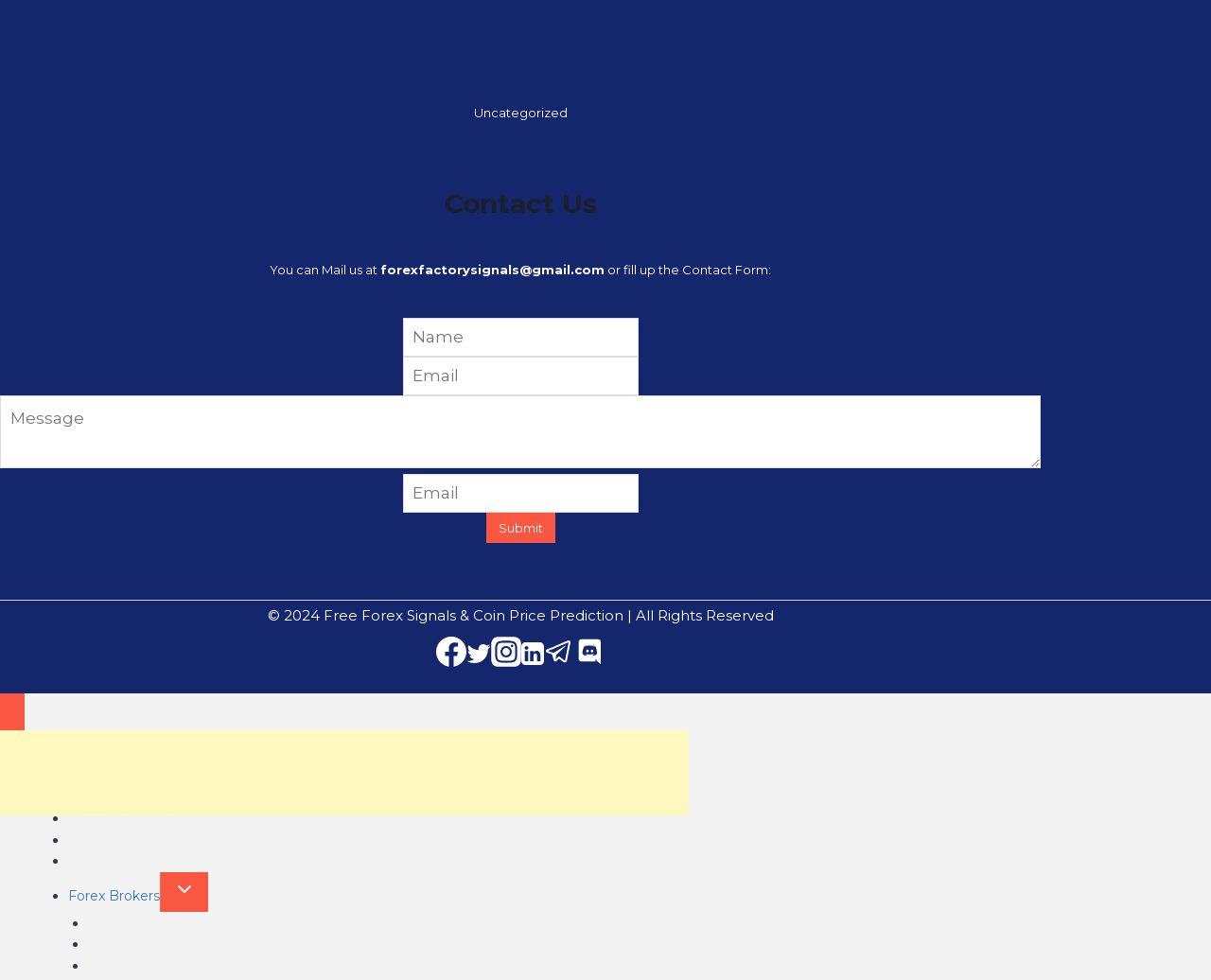Please determine the bounding box coordinates of the section I need to click to accomplish this instruction: "Fill in the Name textbox".

[0.332, 0.324, 0.527, 0.364]